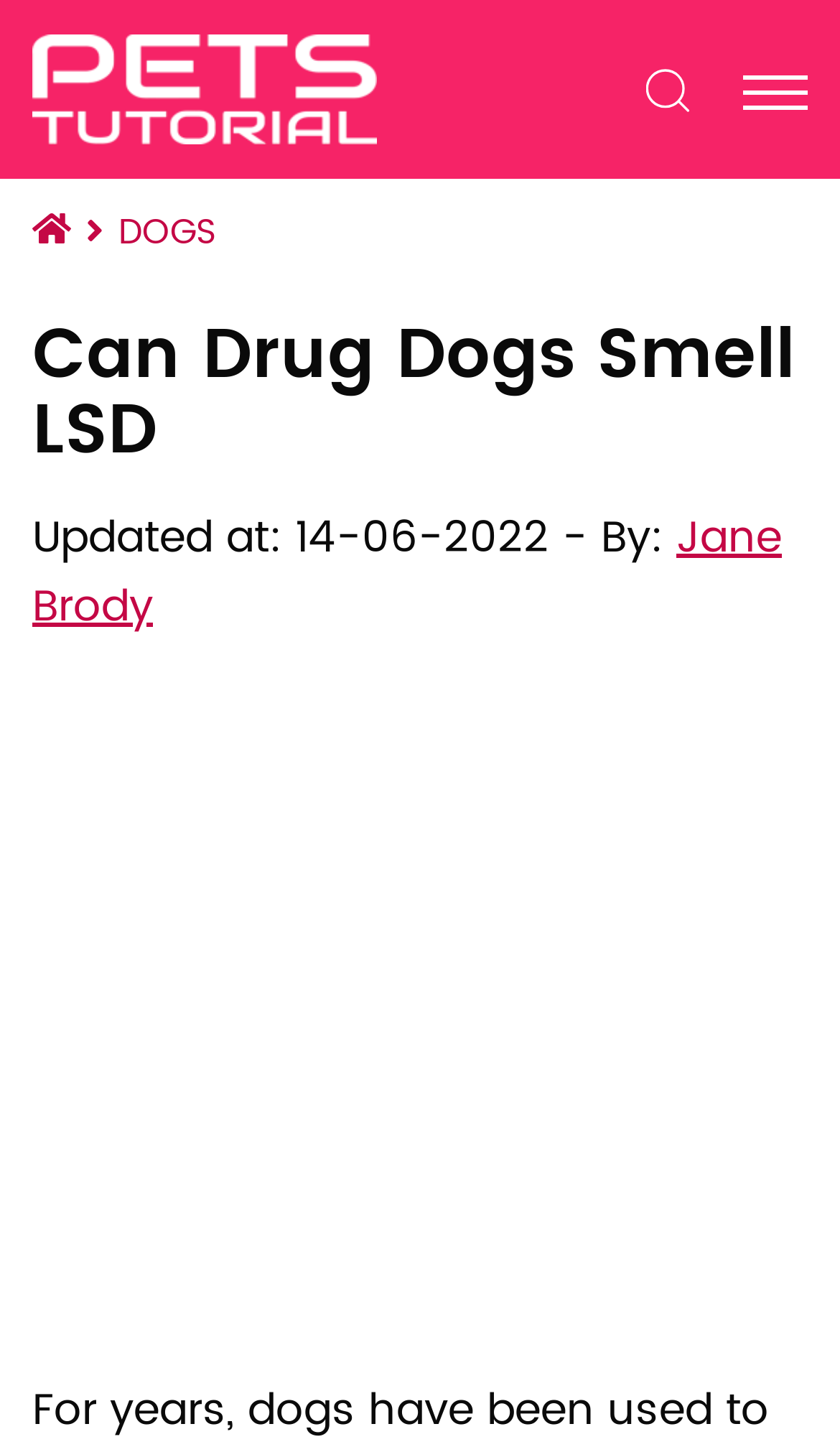What is above the navigation breadcrumb?
Look at the image and answer the question with a single word or phrase.

Pets Tutorial link